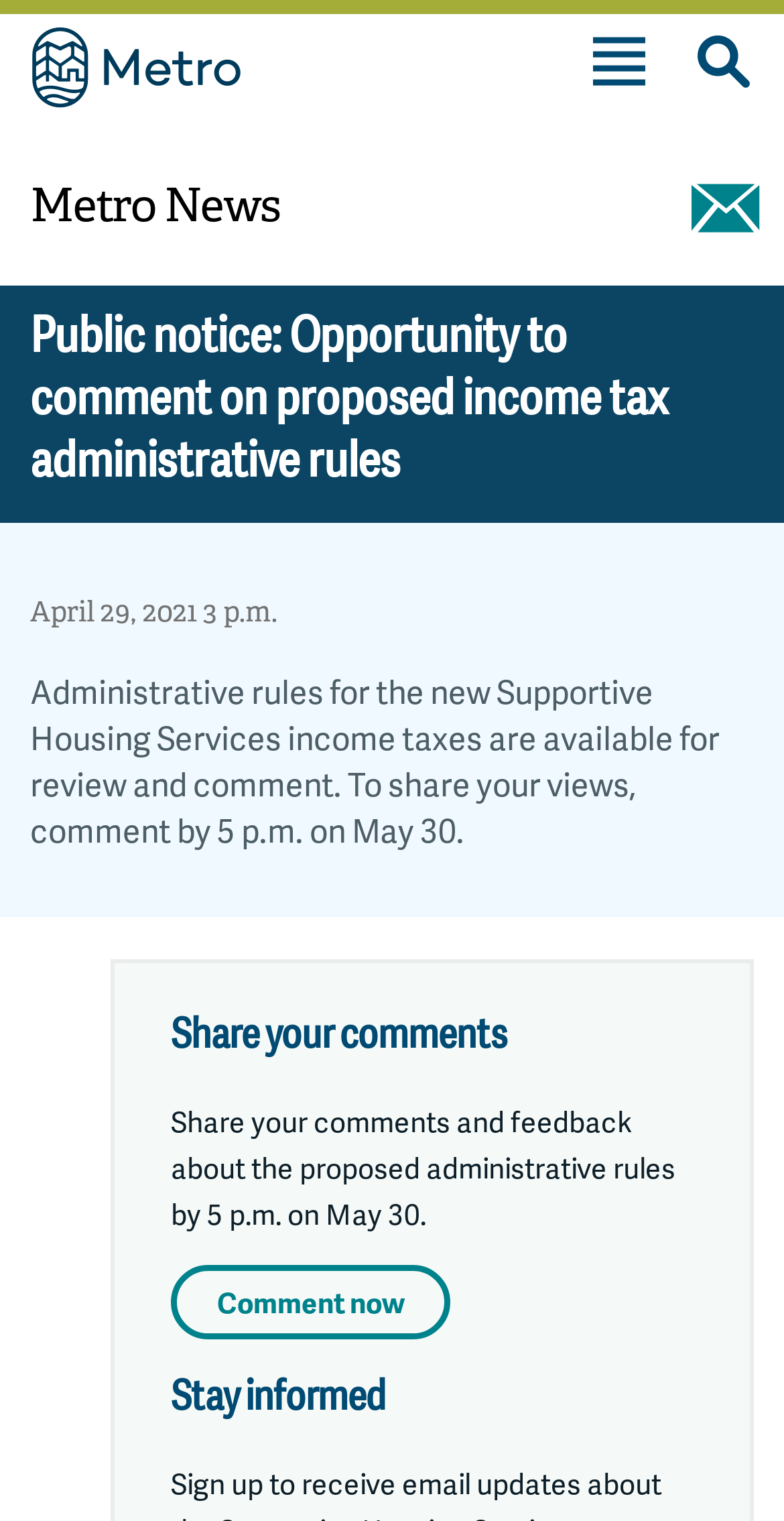What is the name of the organization?
Examine the webpage screenshot and provide an in-depth answer to the question.

The name of the organization can be found in the link ' Metro' at the top of the webpage, which suggests that the webpage is related to Metro.